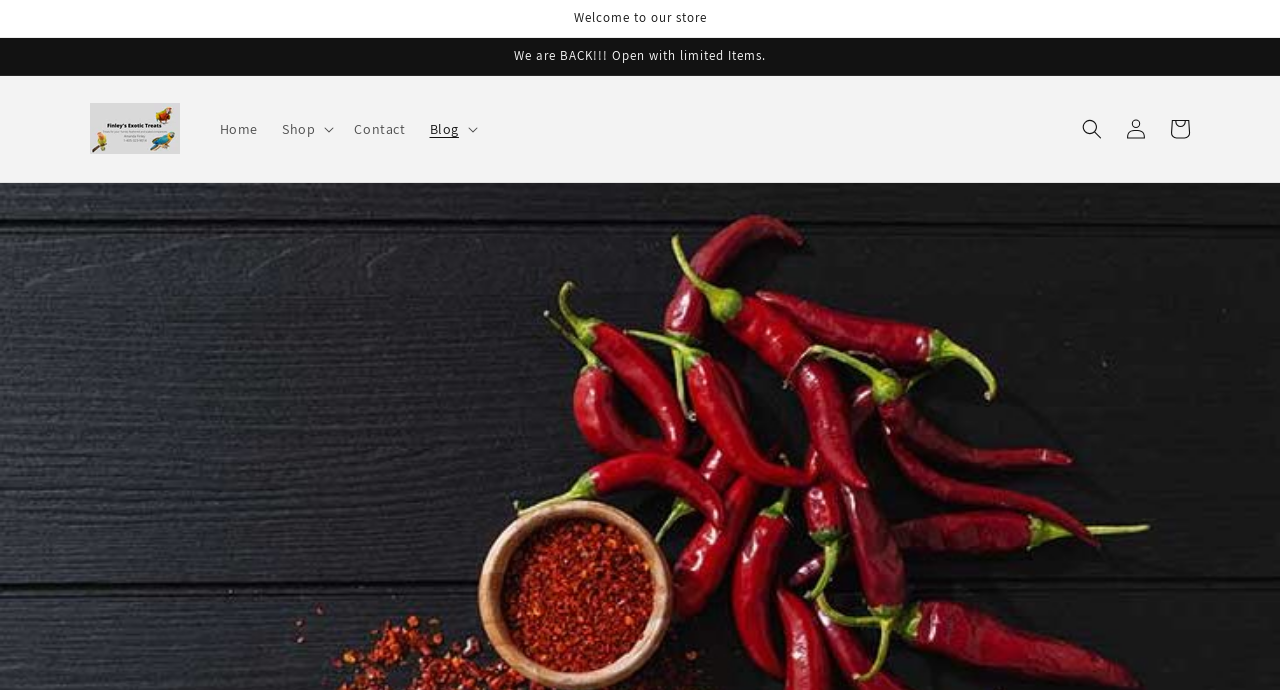What are the main navigation options?
Using the picture, provide a one-word or short phrase answer.

Home, Contact, Blog, Search, Log in, Cart